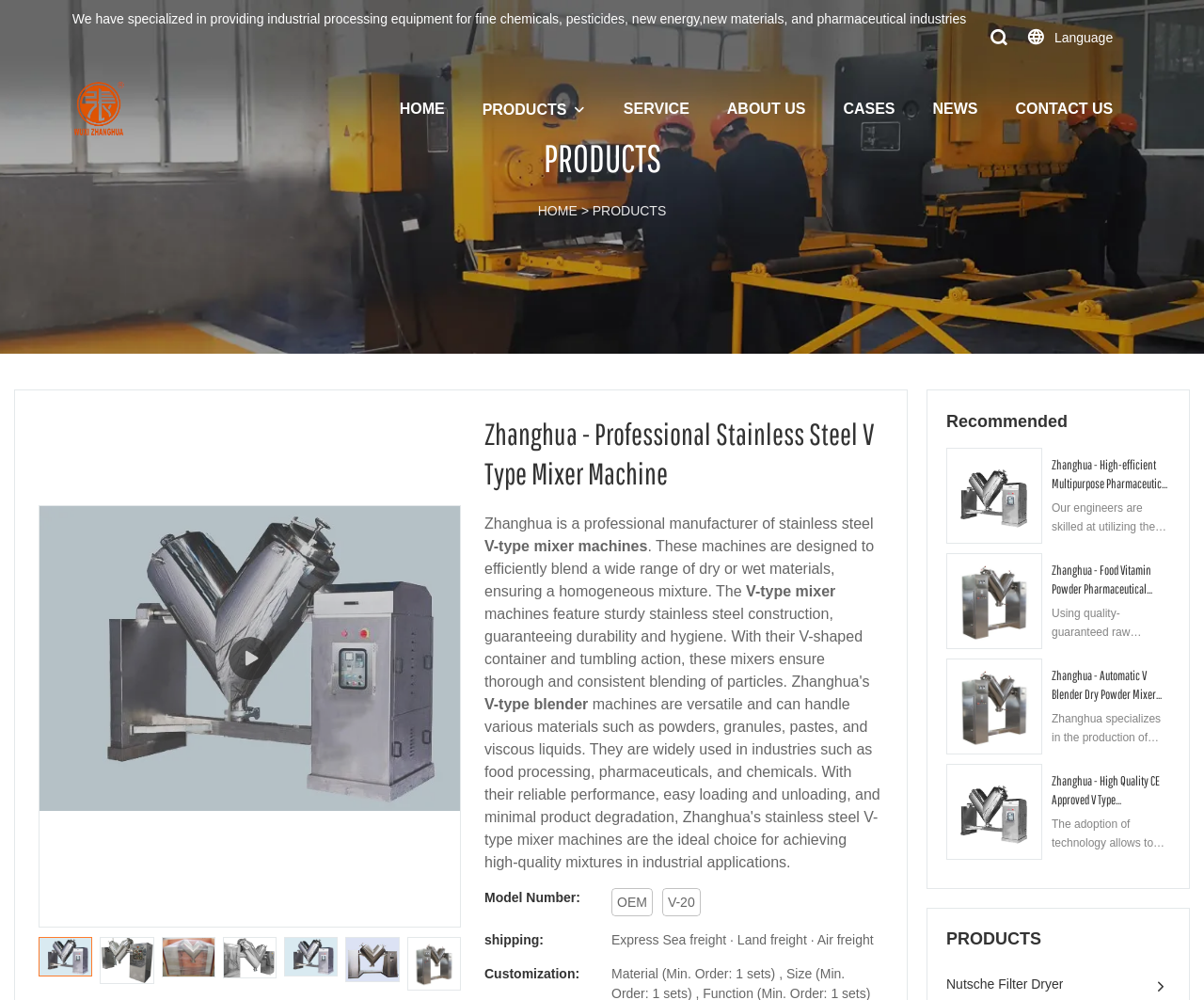How many recommended products are shown on the webpage?
Look at the image and answer the question with a single word or phrase.

4